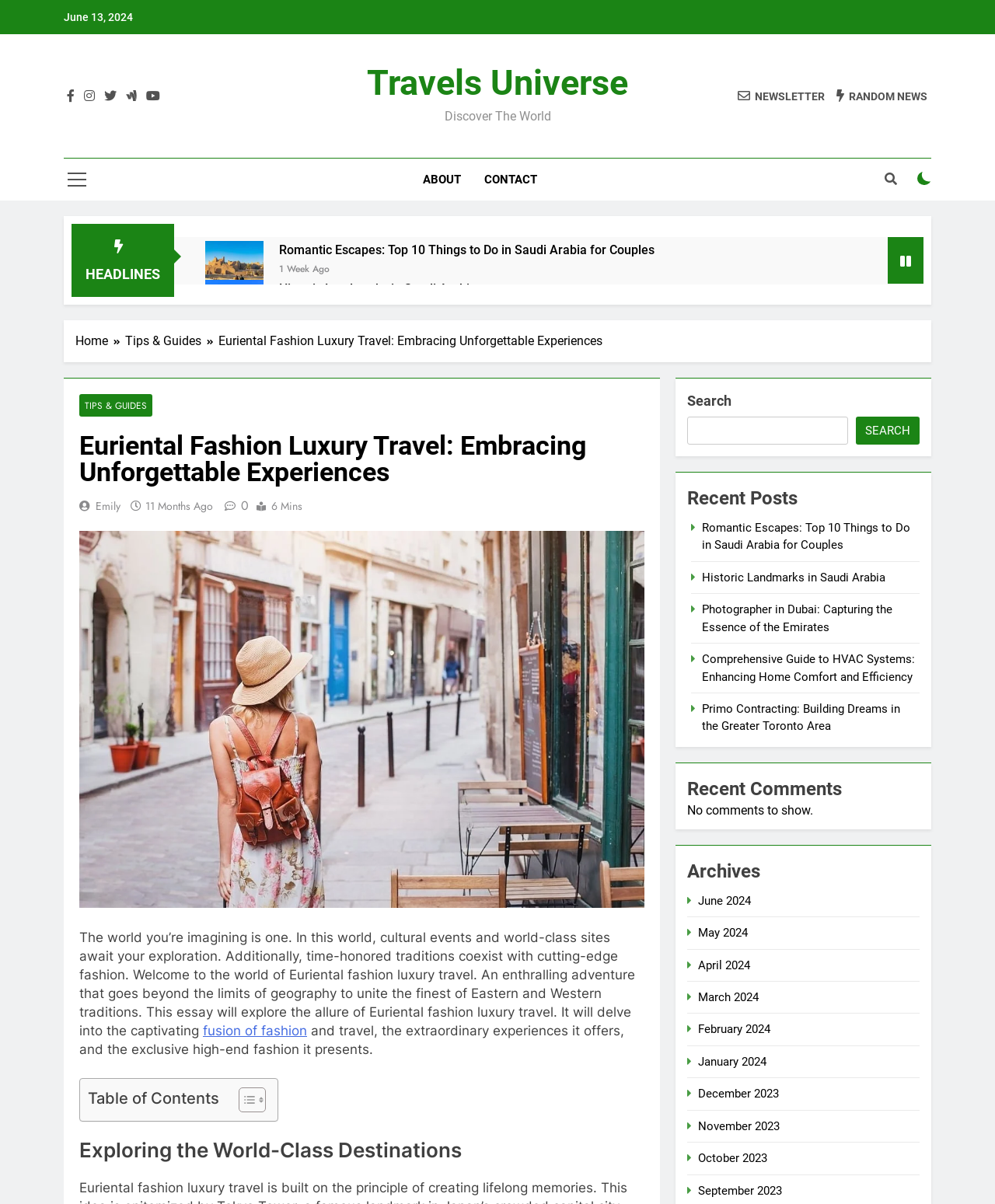For the following element description, predict the bounding box coordinates in the format (top-left x, top-left y, bottom-right x, bottom-right y). All values should be floating point numbers between 0 and 1. Description: title="Historic Landmarks in Saudi Arabia"

[0.206, 0.232, 0.264, 0.281]